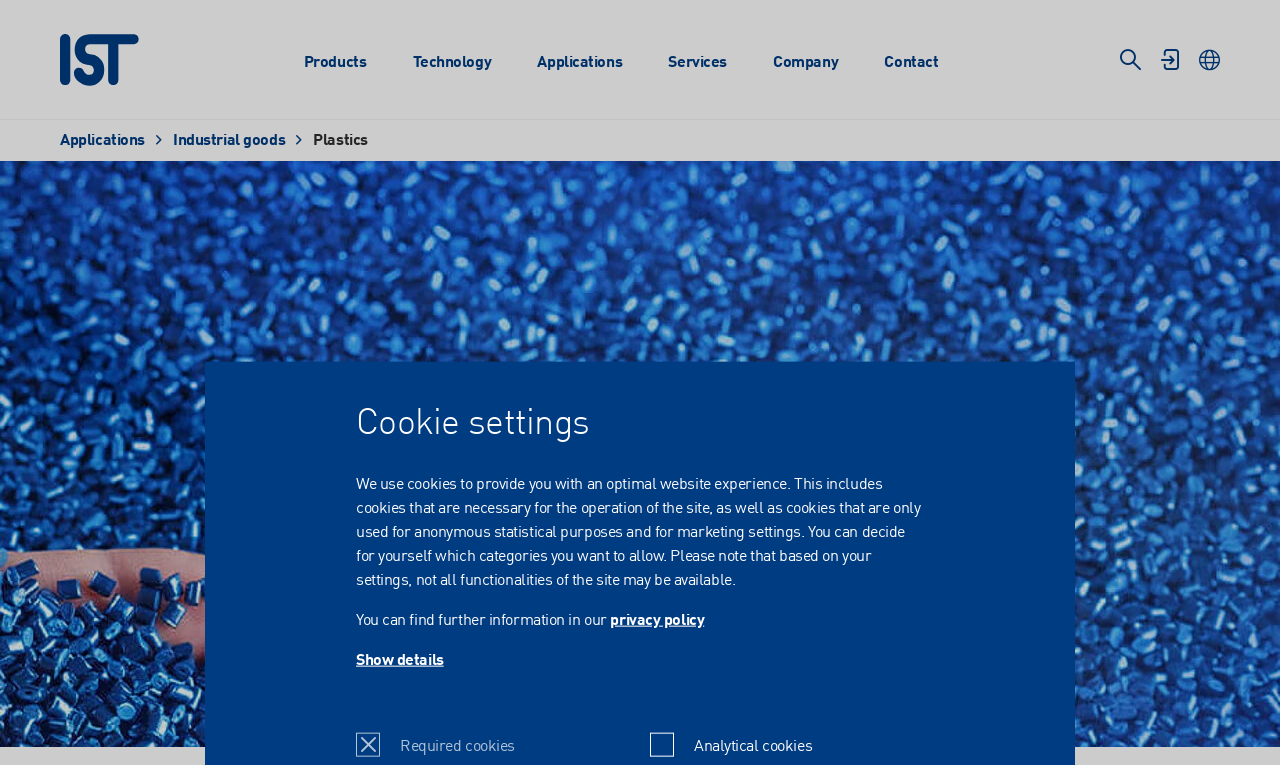Please identify the bounding box coordinates of the element that needs to be clicked to perform the following instruction: "Click the 'Show details' link".

[0.278, 0.848, 0.347, 0.879]